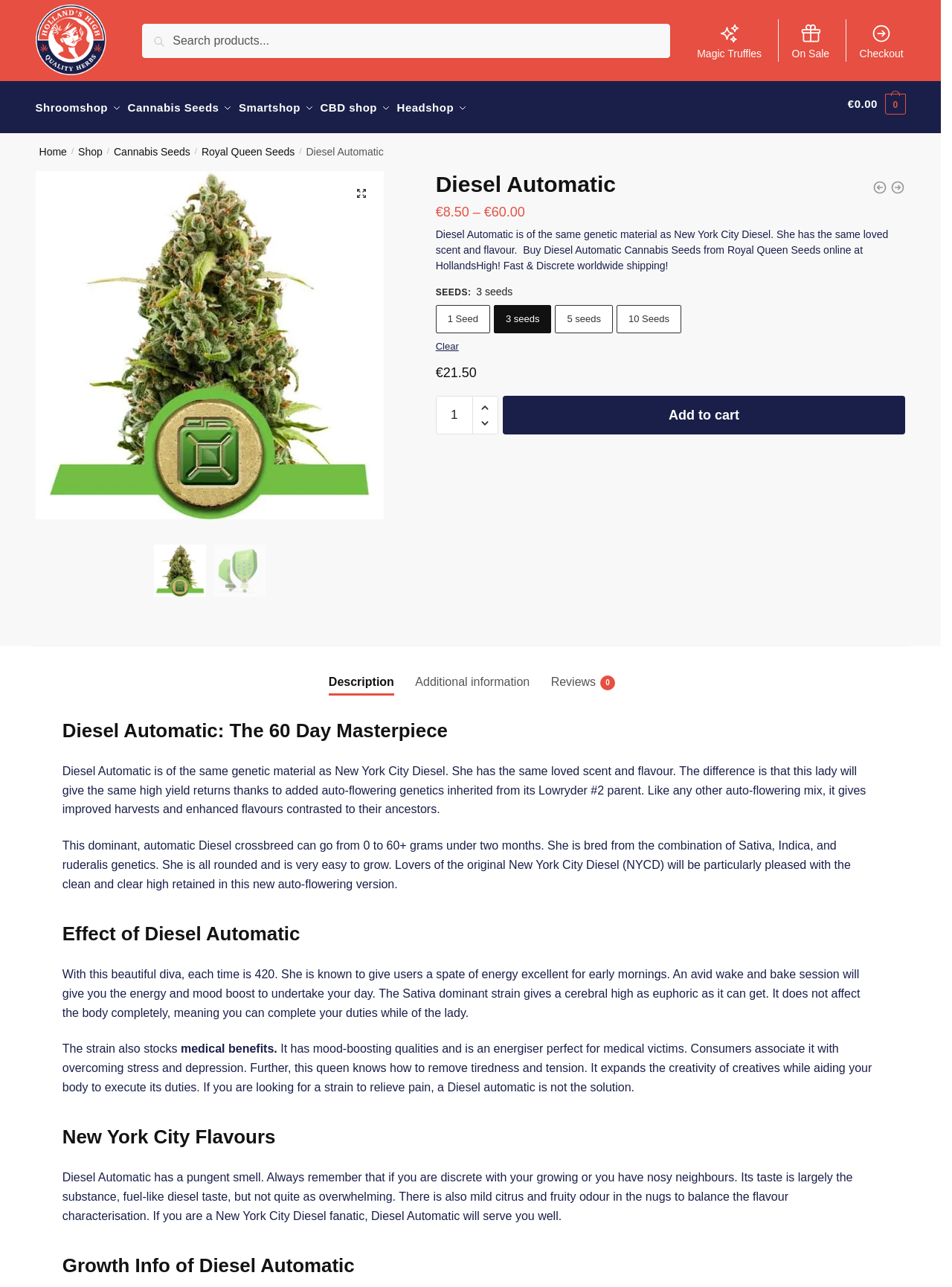Specify the bounding box coordinates of the area that needs to be clicked to achieve the following instruction: "Add Diesel Automatic to cart".

[0.528, 0.302, 0.951, 0.332]